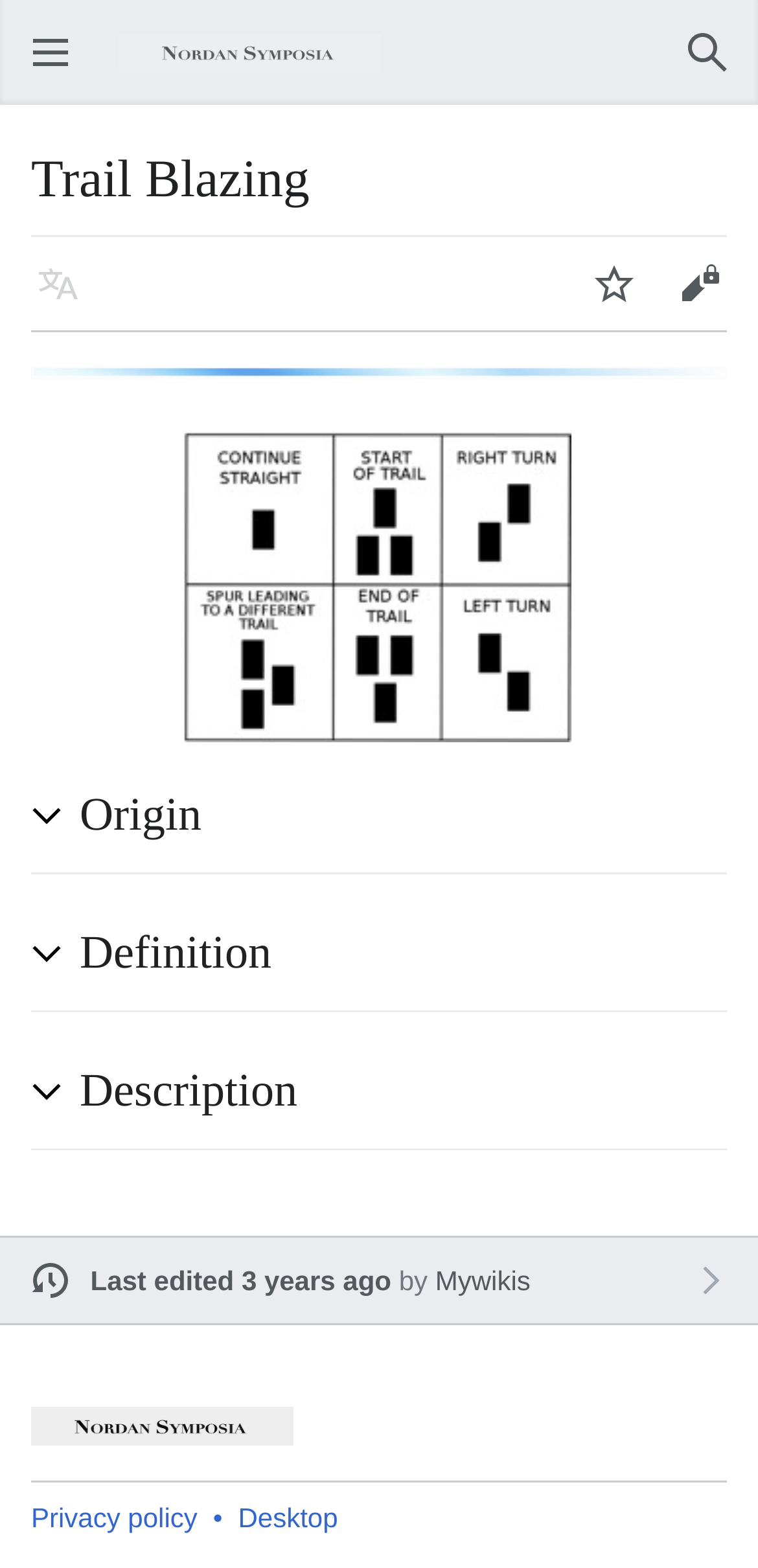How many navigation buttons are on the top-right corner?
Using the visual information, respond with a single word or phrase.

2